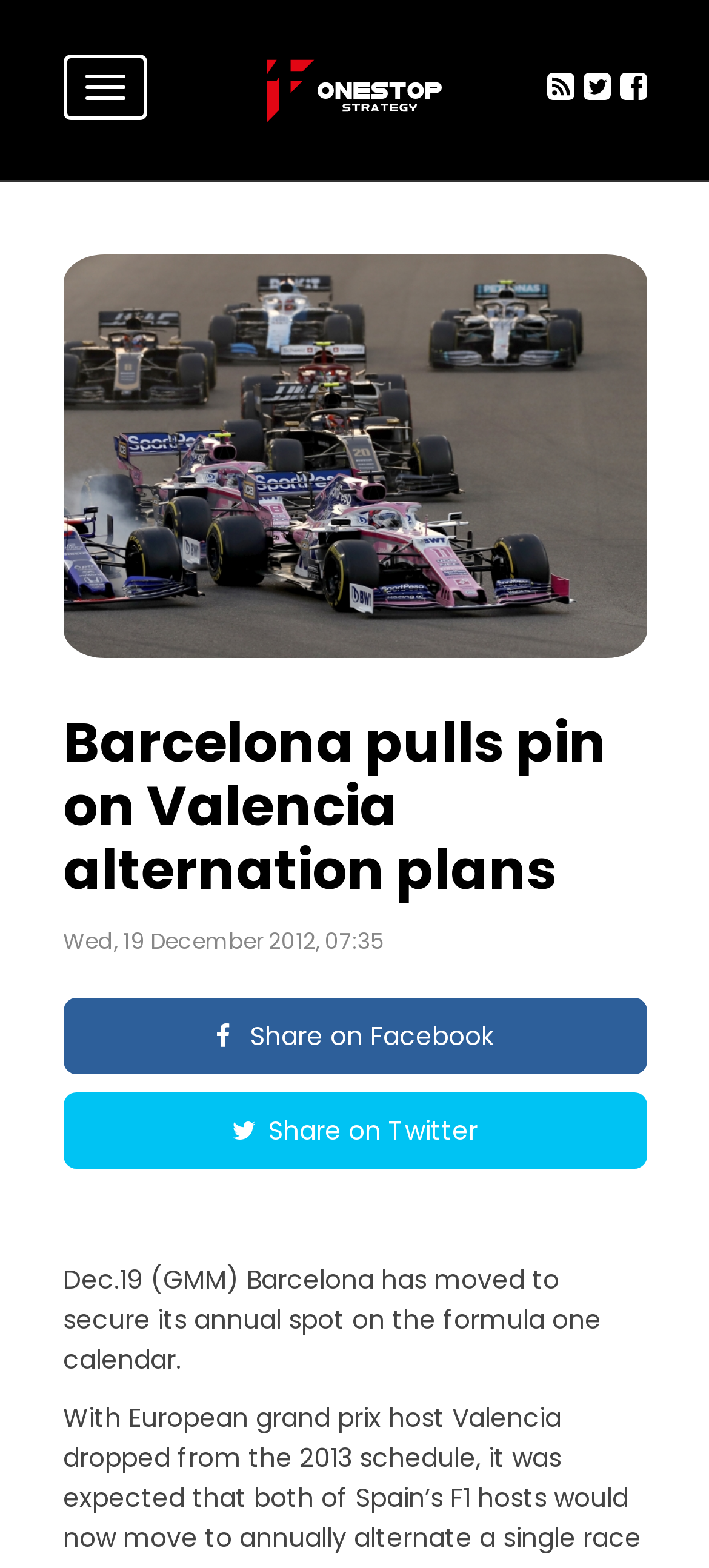Consider the image and give a detailed and elaborate answer to the question: 
What is the position of the navigation button?

I found the position of the navigation button by looking at the button element with the text ' Toggle navigation' which is located at the top left of the webpage, with a bounding box coordinate of [0.088, 0.035, 0.206, 0.077].